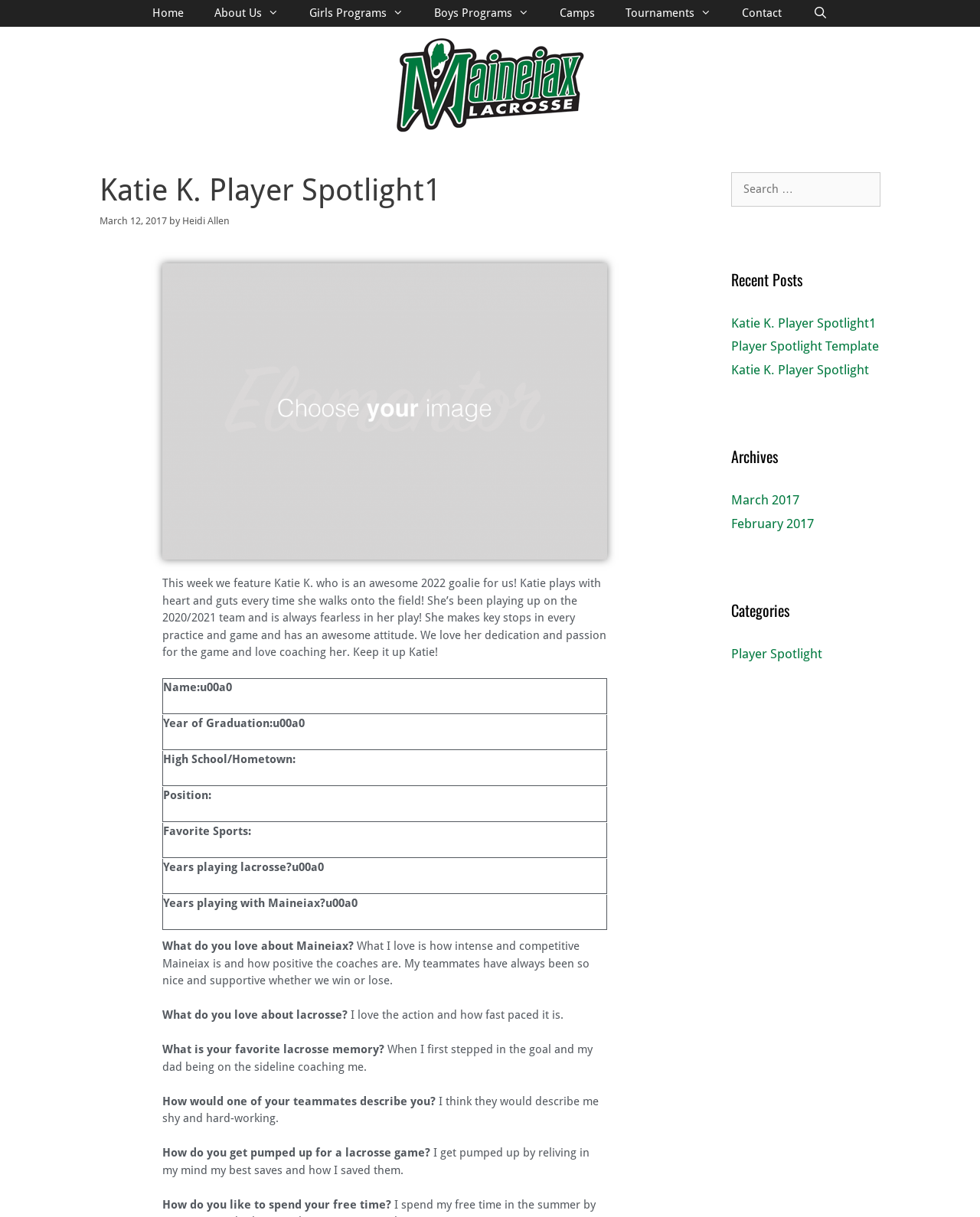Locate the bounding box coordinates of the element that needs to be clicked to carry out the instruction: "Go to the About Us page". The coordinates should be given as four float numbers ranging from 0 to 1, i.e., [left, top, right, bottom].

[0.203, 0.0, 0.3, 0.022]